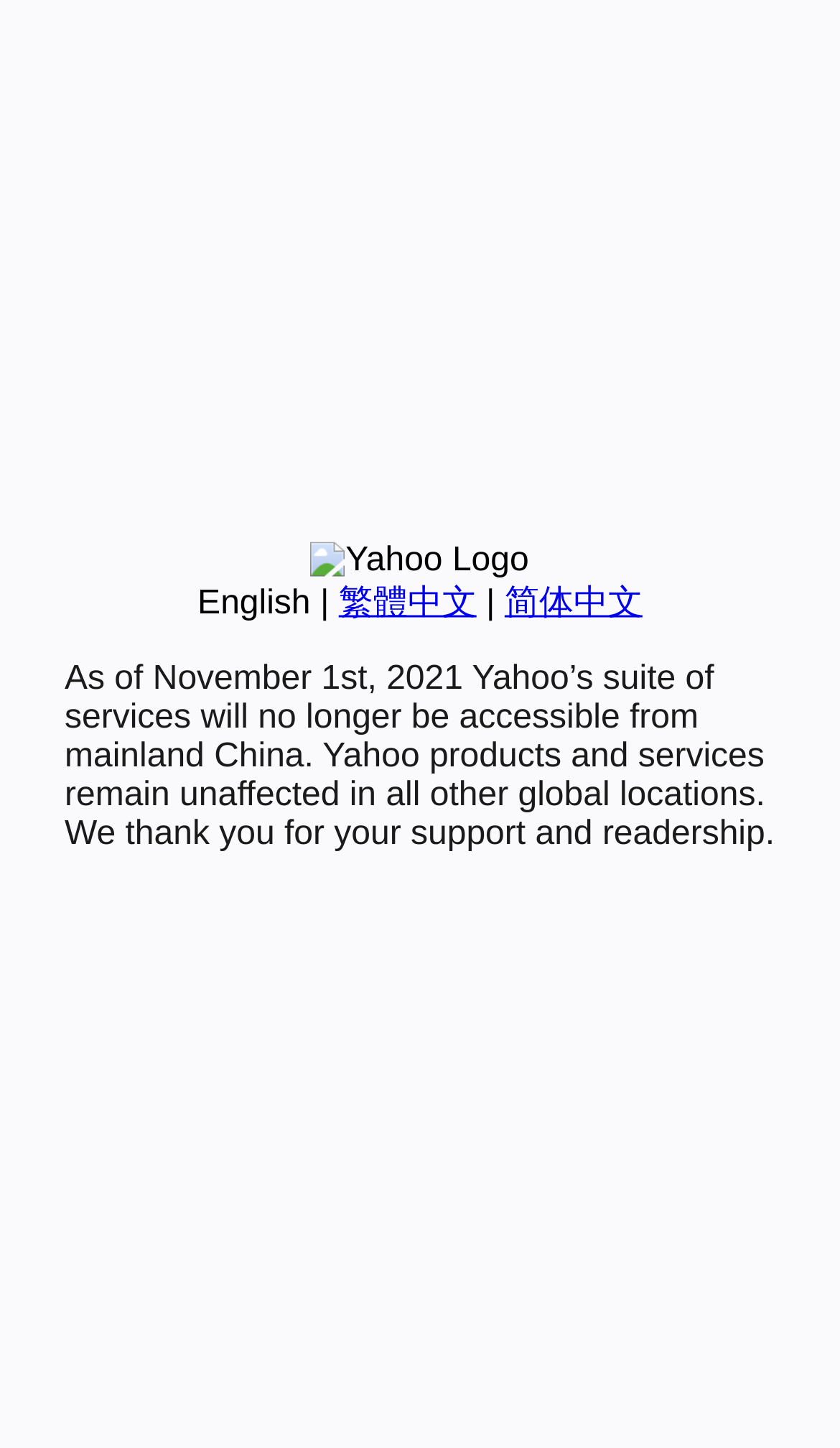Find the bounding box of the element with the following description: "简体中文". The coordinates must be four float numbers between 0 and 1, formatted as [left, top, right, bottom].

[0.601, 0.404, 0.765, 0.429]